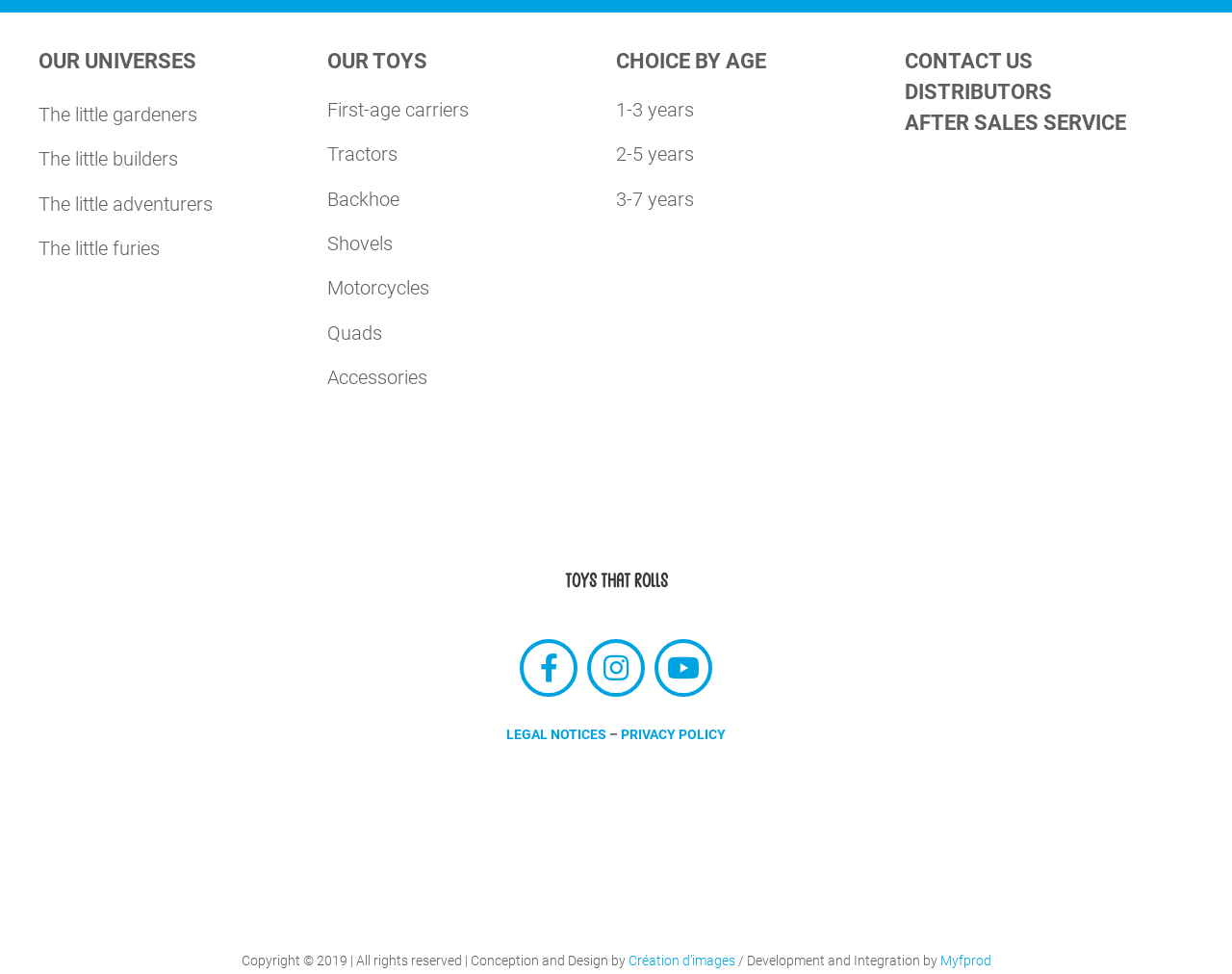Using the information in the image, could you please answer the following question in detail:
What is the name of the toy brand?

The name of the toy brand can be inferred from the logo link 'logo de la marque Falk Toys TOYS THAT ROLLS' and the image 'logo de la marque Falk Toys' which is part of the logo link.